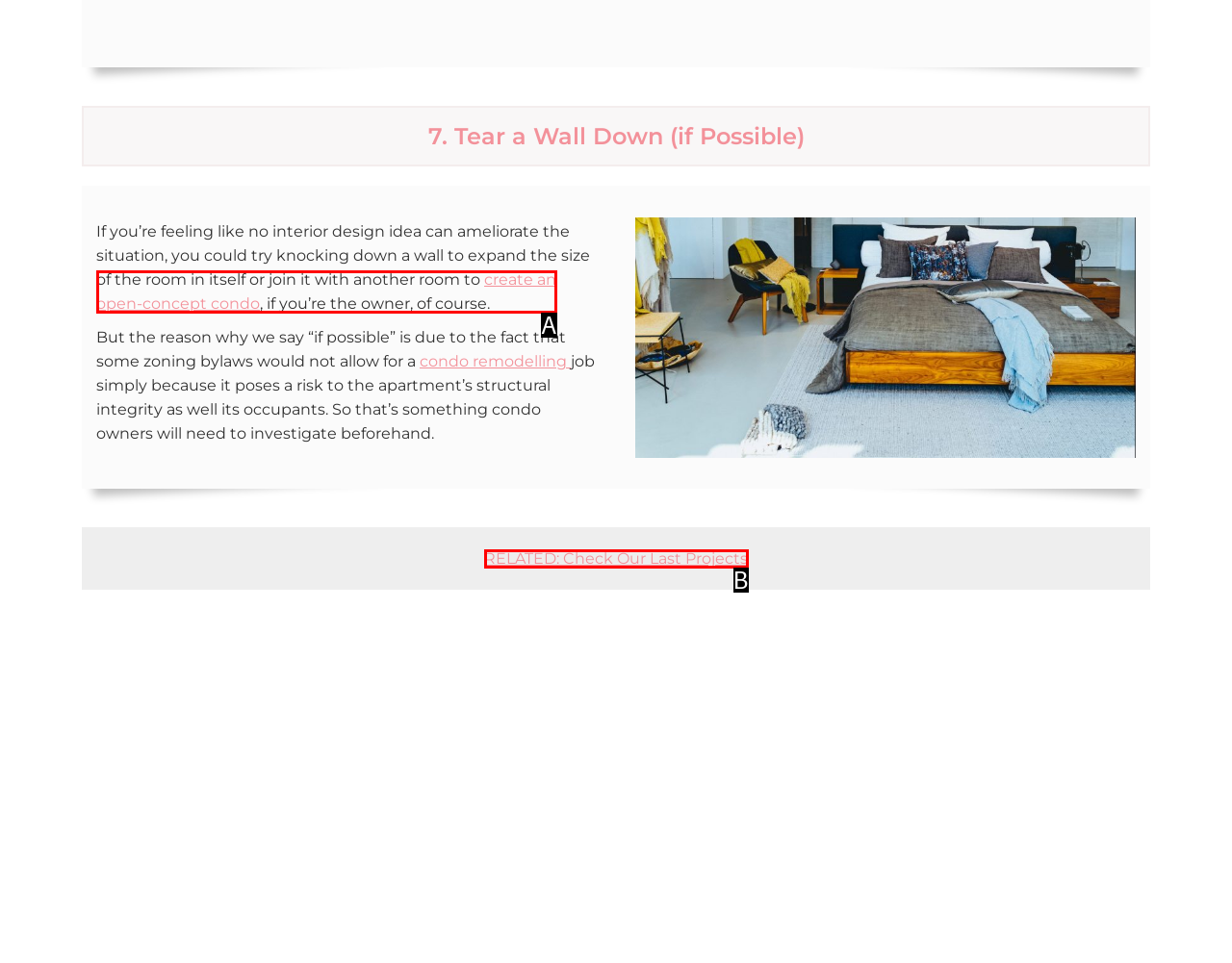From the given options, choose the HTML element that aligns with the description: RELATED: Check Our Last Projects. Respond with the letter of the selected element.

B